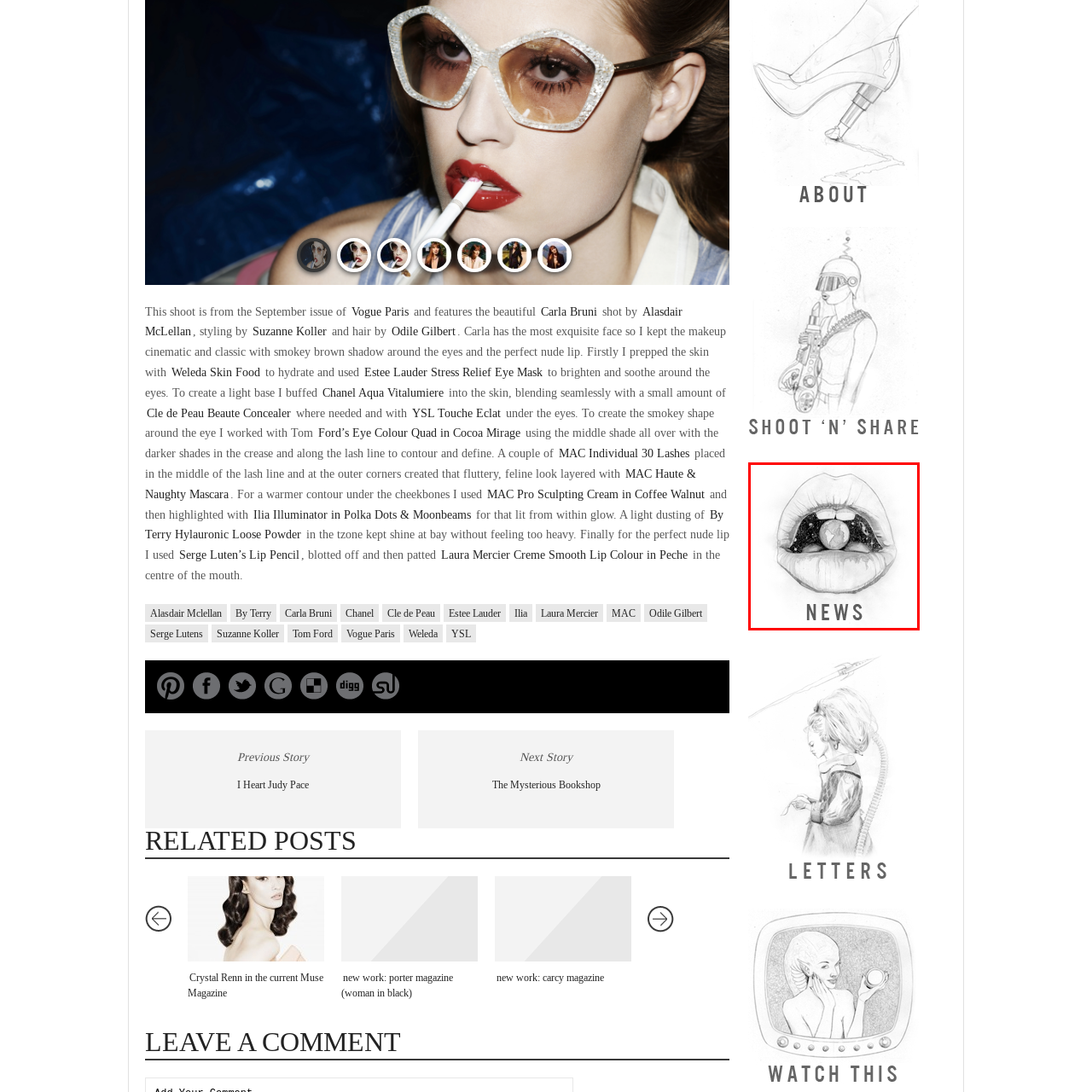What is the theme of the image?
Carefully examine the image within the red bounding box and provide a comprehensive answer based on what you observe.

The image features a globe surrounded by a cosmic backdrop, which suggests a theme of global awareness and interconnectedness. The word 'NEWS' below the illustration further reinforces this theme, emphasizing the focus on current events and updates from around the world.